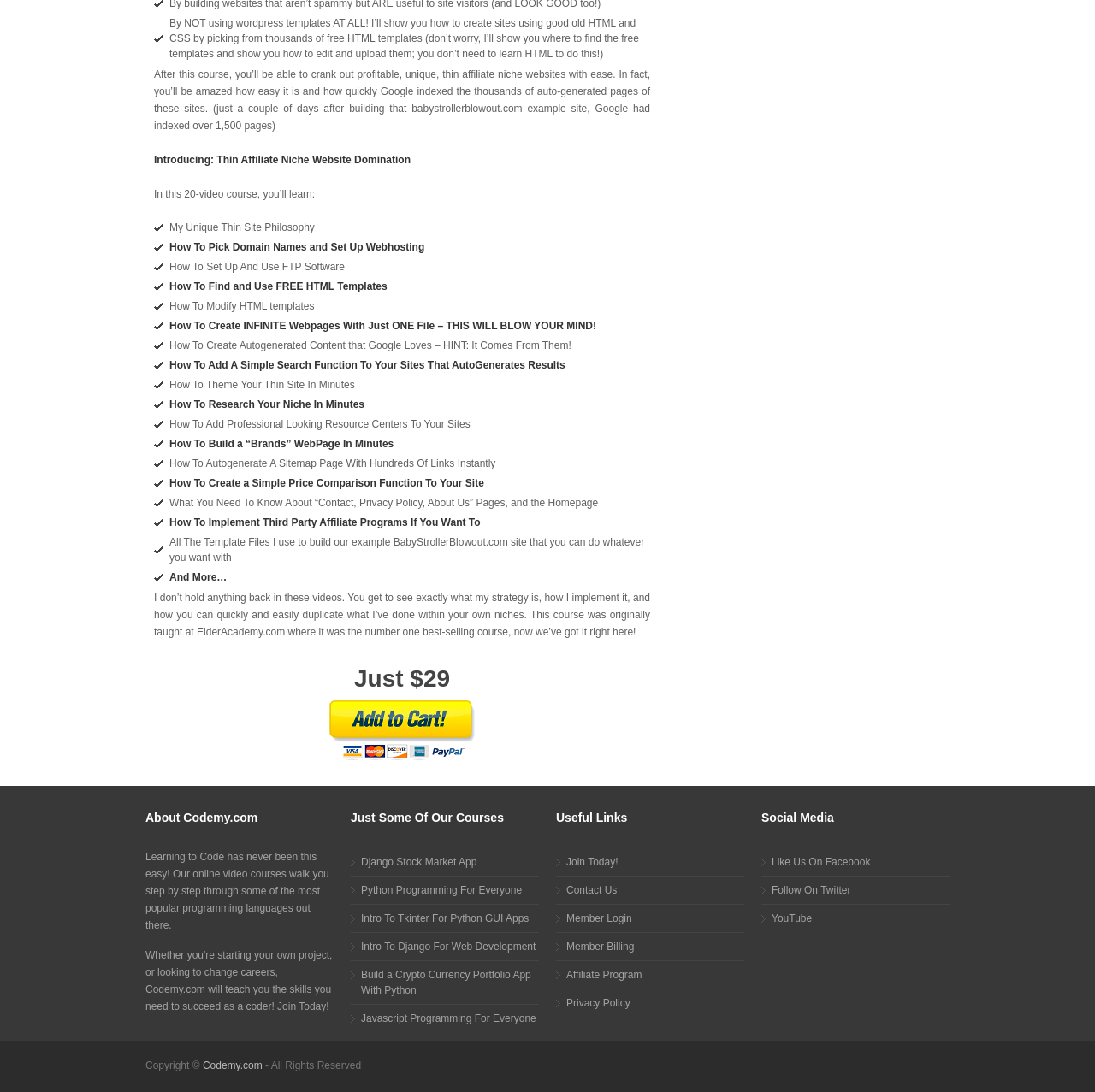Locate the bounding box of the user interface element based on this description: "Follow On Twitter".

[0.705, 0.81, 0.777, 0.821]